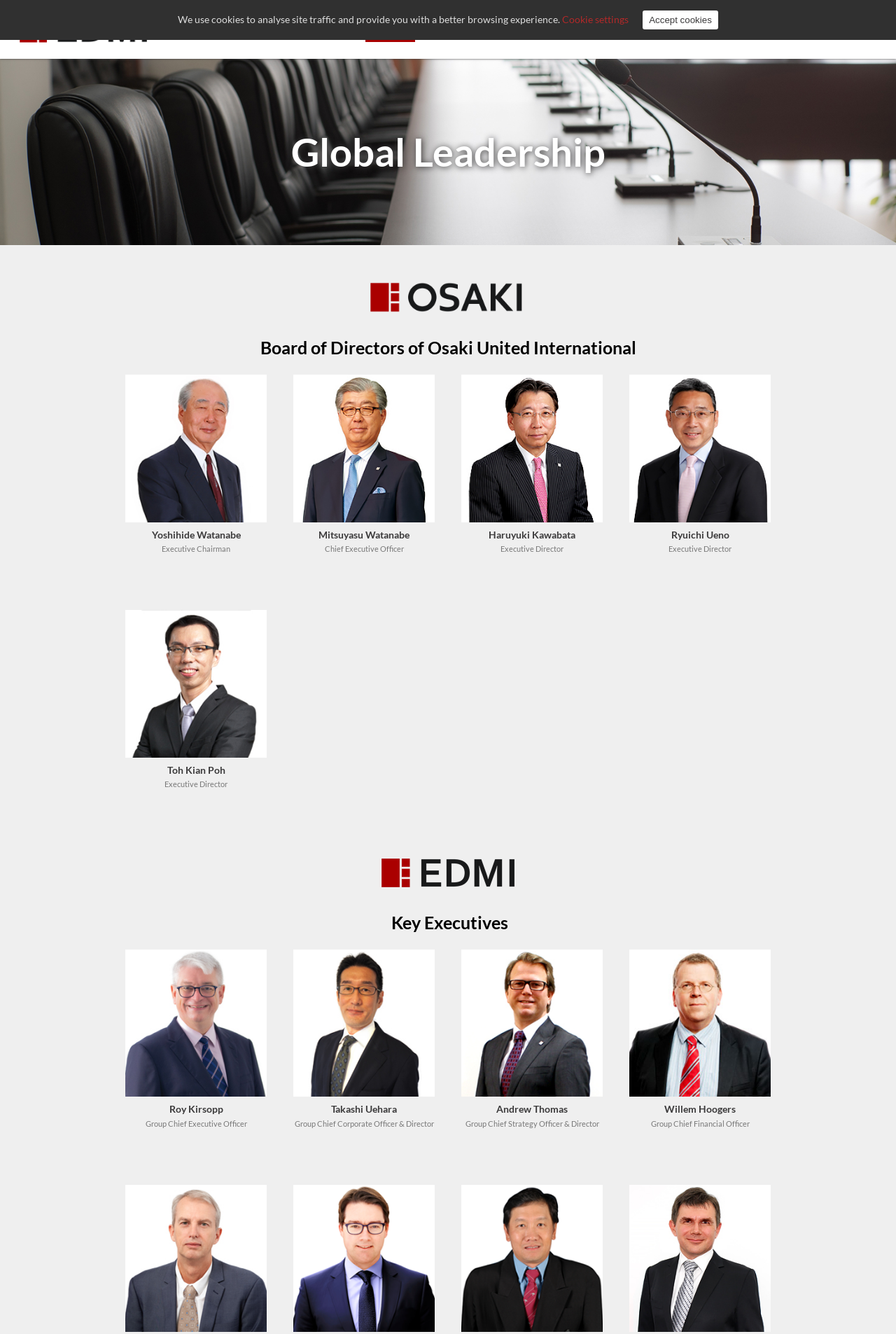What is the name of the company?
Please provide an in-depth and detailed response to the question.

The name of the company can be found in the image element with the OCR text 'EDMI' located at the top left corner of the webpage, which is also a link to 'EDMI Africa & Middle East'.